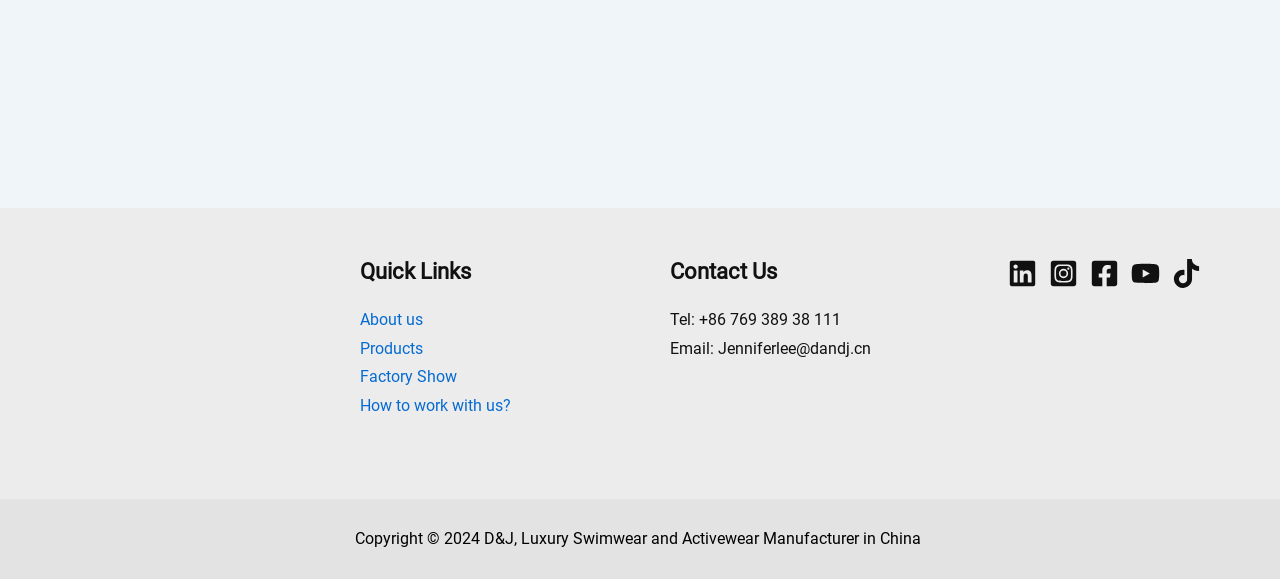Please determine the bounding box coordinates of the section I need to click to accomplish this instruction: "View Factory Show".

[0.281, 0.635, 0.357, 0.667]